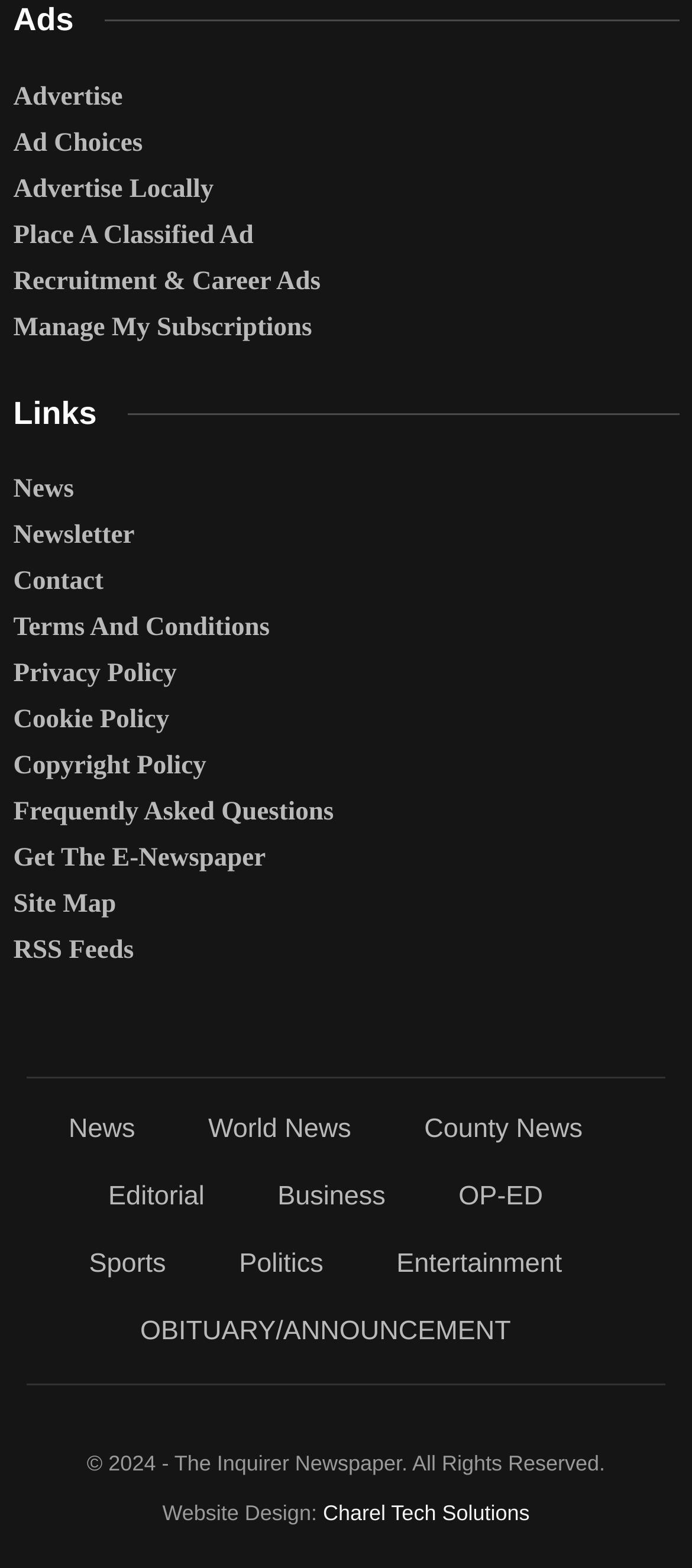Determine the bounding box coordinates for the clickable element required to fulfill the instruction: "Visit World News". Provide the coordinates as four float numbers between 0 and 1, i.e., [left, top, right, bottom].

[0.301, 0.71, 0.508, 0.73]